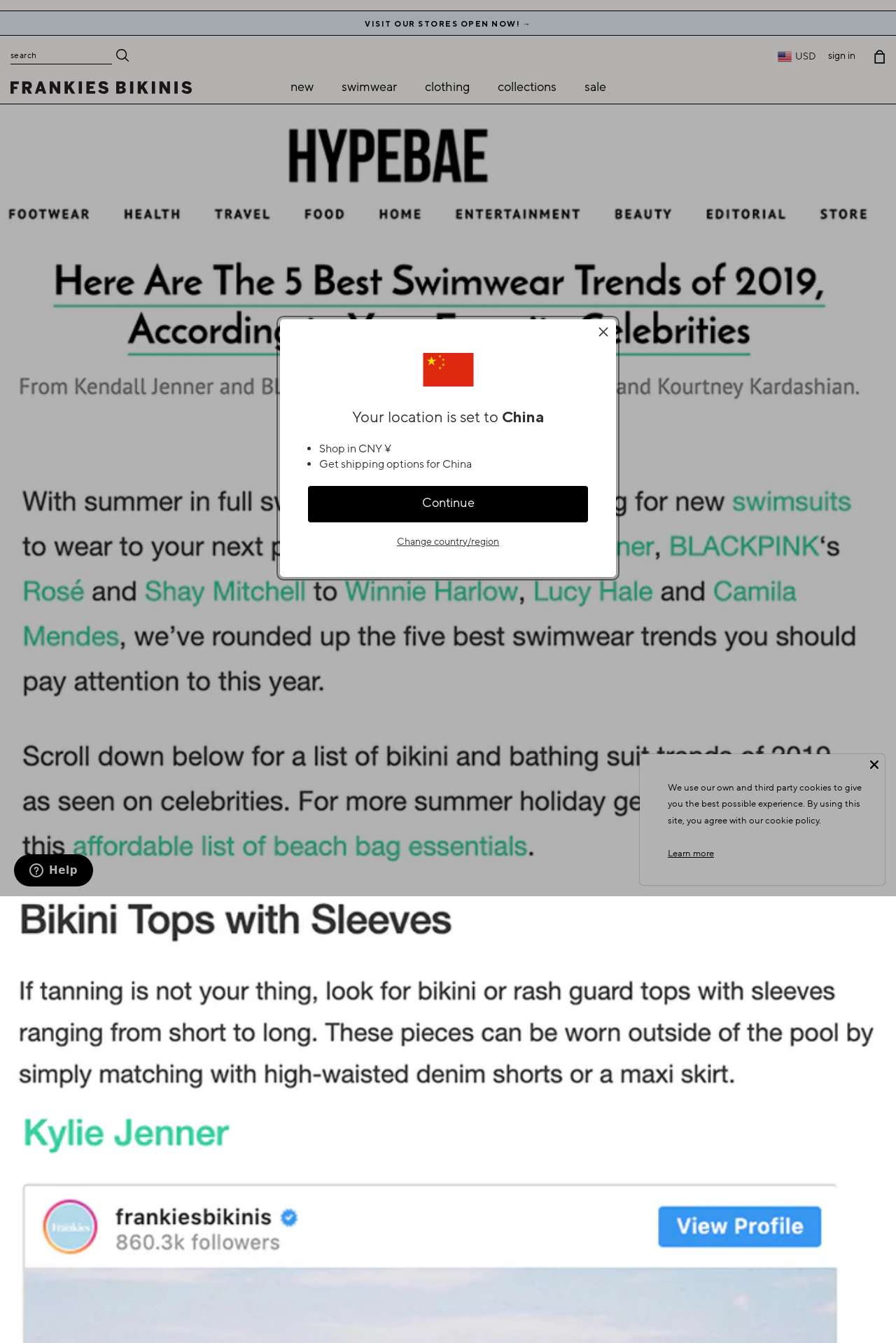Answer the question with a brief word or phrase:
What type of products does Frankies Bikinis offer?

Swimwear and clothing